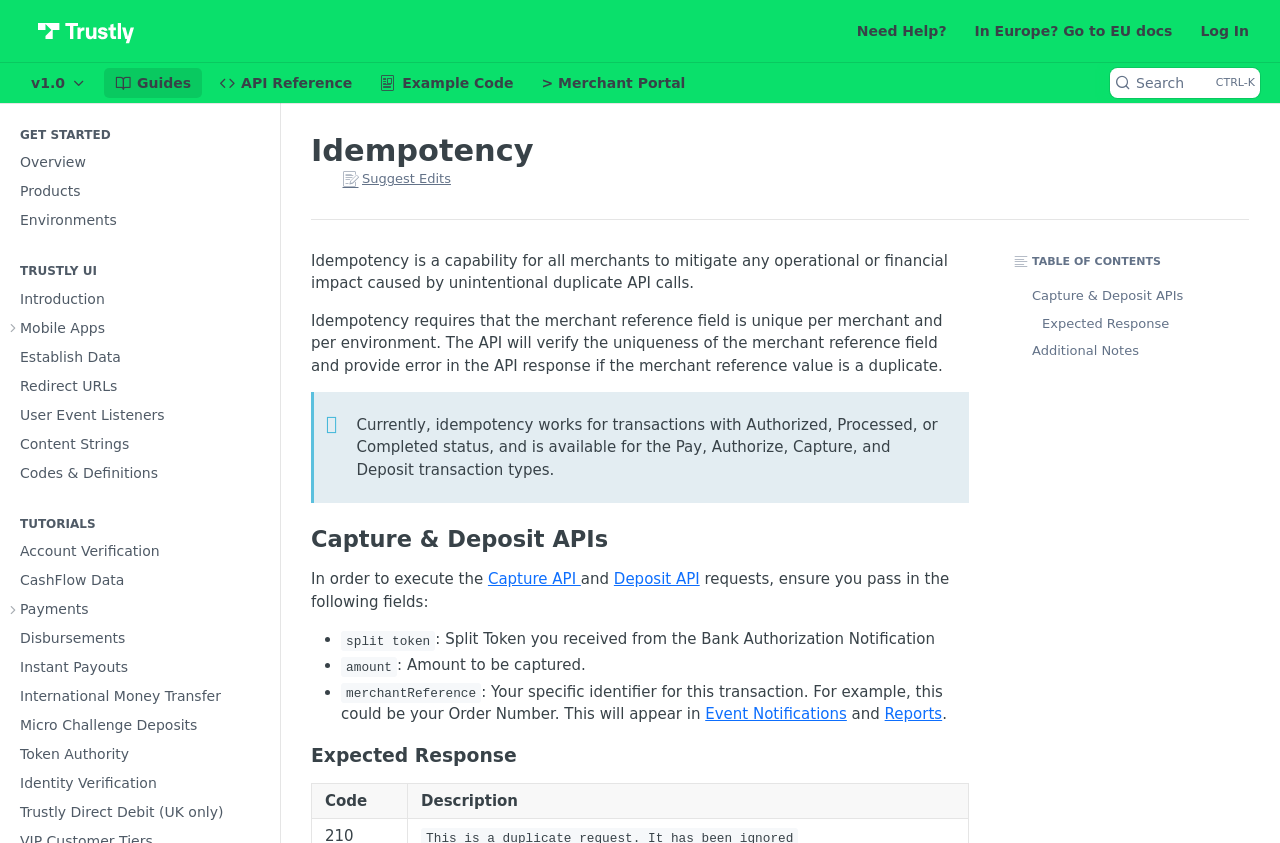Could you find the bounding box coordinates of the clickable area to complete this instruction: "Read the 'Idempotency' description"?

[0.243, 0.299, 0.741, 0.347]